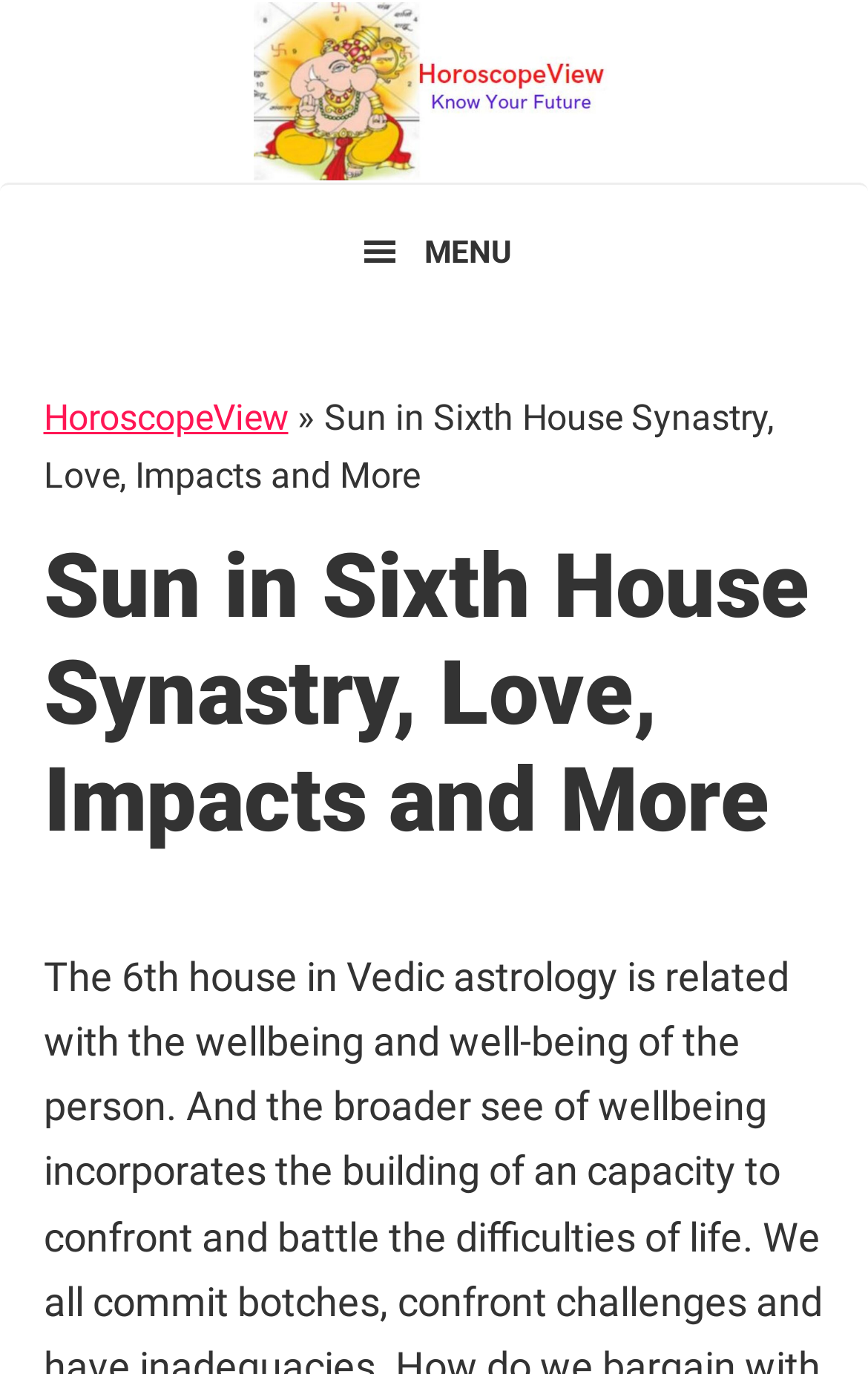Determine the bounding box of the UI element mentioned here: "HoroscopeView". The coordinates must be in the format [left, top, right, bottom] with values ranging from 0 to 1.

[0.0, 0.002, 1.0, 0.131]